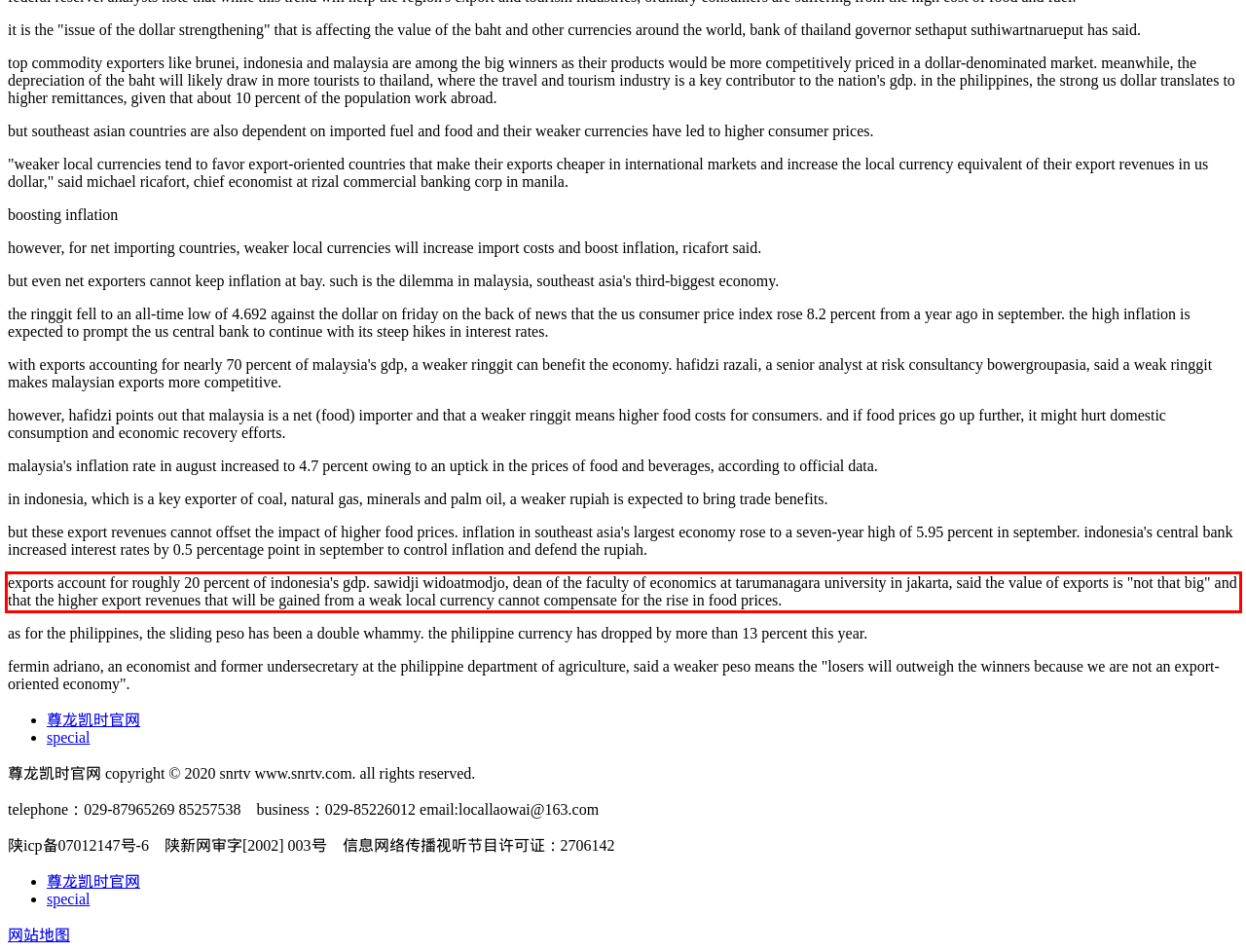Please identify and extract the text content from the UI element encased in a red bounding box on the provided webpage screenshot.

exports account for roughly 20 percent of indonesia's gdp. sawidji widoatmodjo, dean of the faculty of economics at tarumanagara university in jakarta, said the value of exports is "not that big" and that the higher export revenues that will be gained from a weak local currency cannot compensate for the rise in food prices.